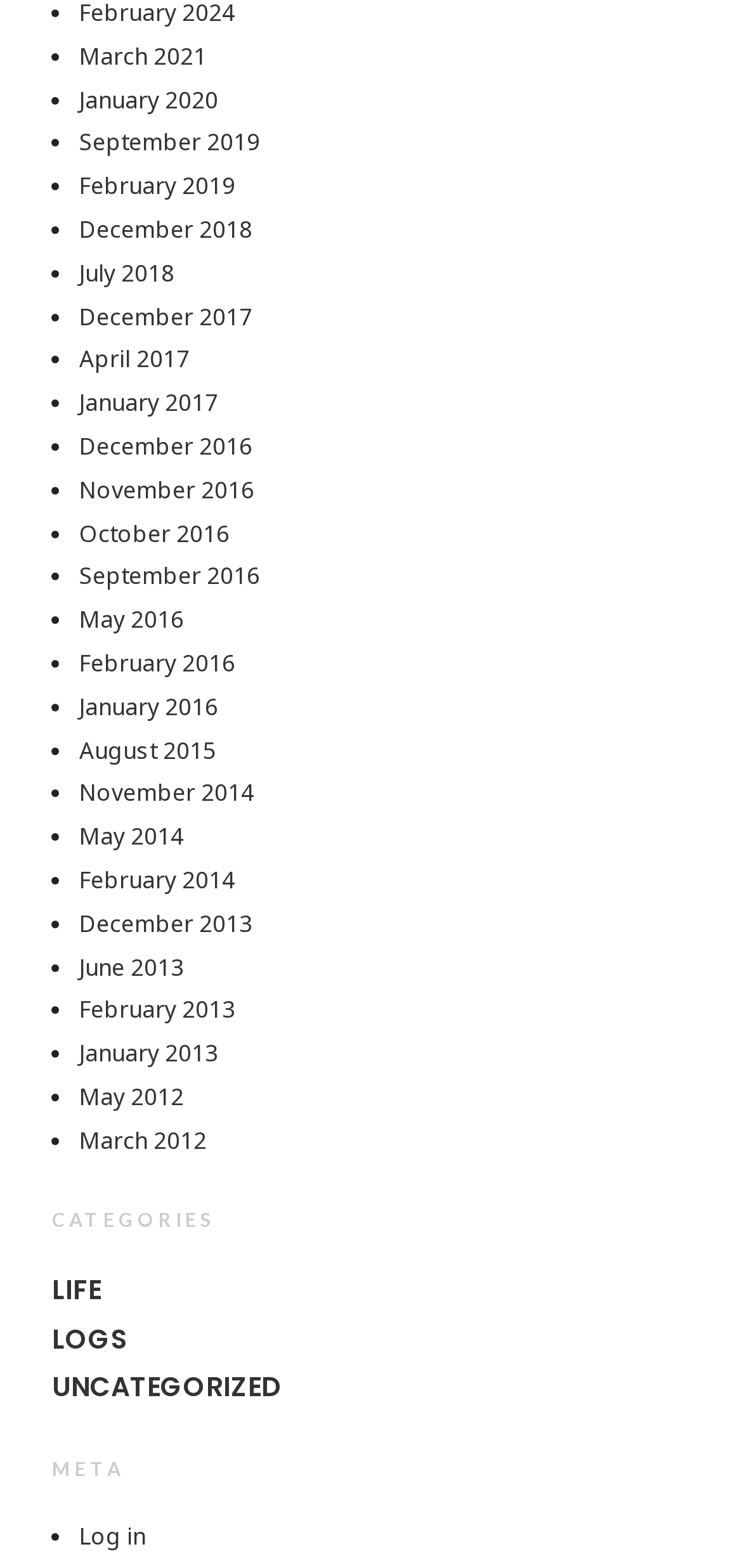What is the last item under 'META'?
Give a detailed and exhaustive answer to the question.

I looked at the list of links under the 'META' heading and found the last item, which is 'Log in'.